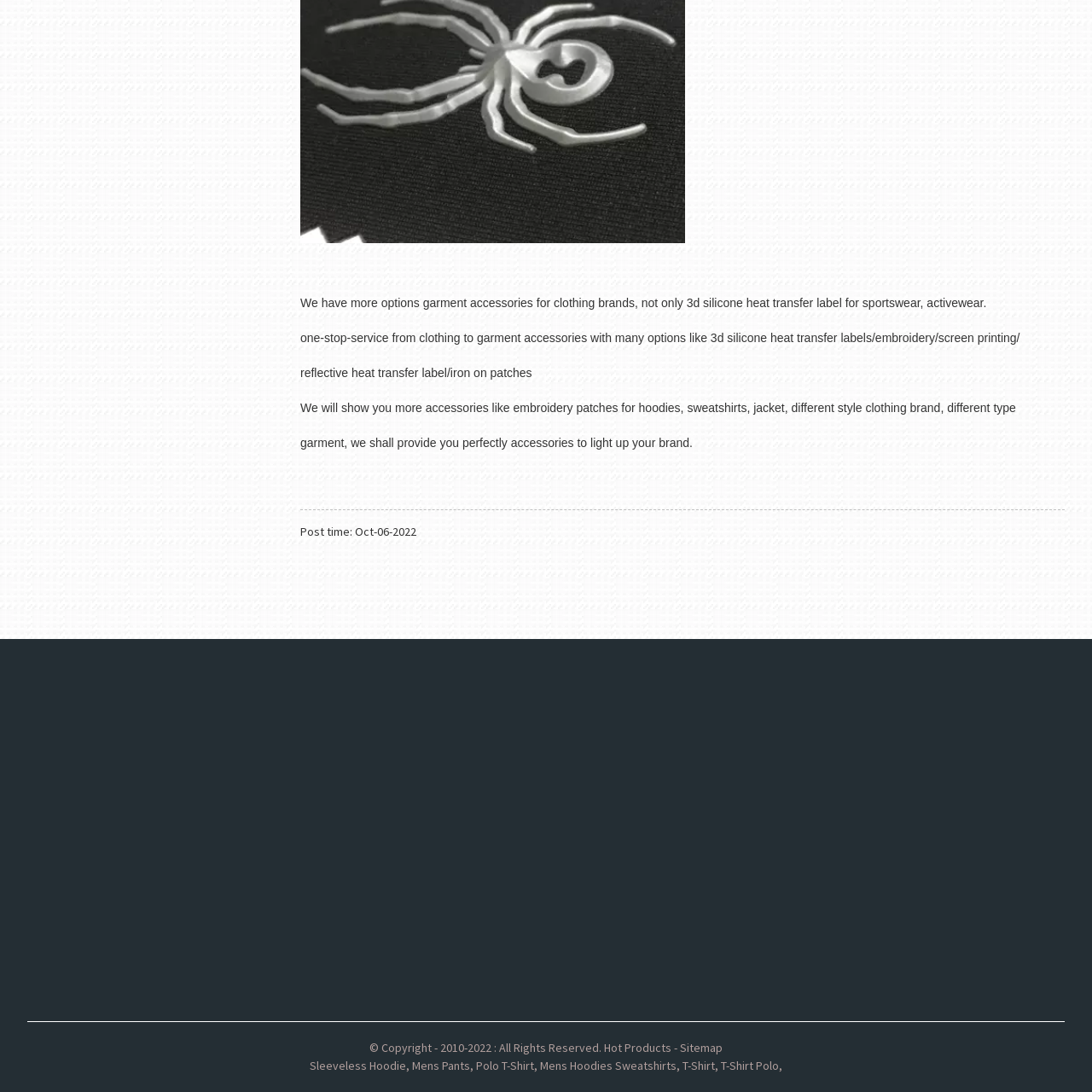Identify the bounding box coordinates of the section that should be clicked to achieve the task described: "Check the 'Mens Pants' link".

[0.377, 0.969, 0.43, 0.983]